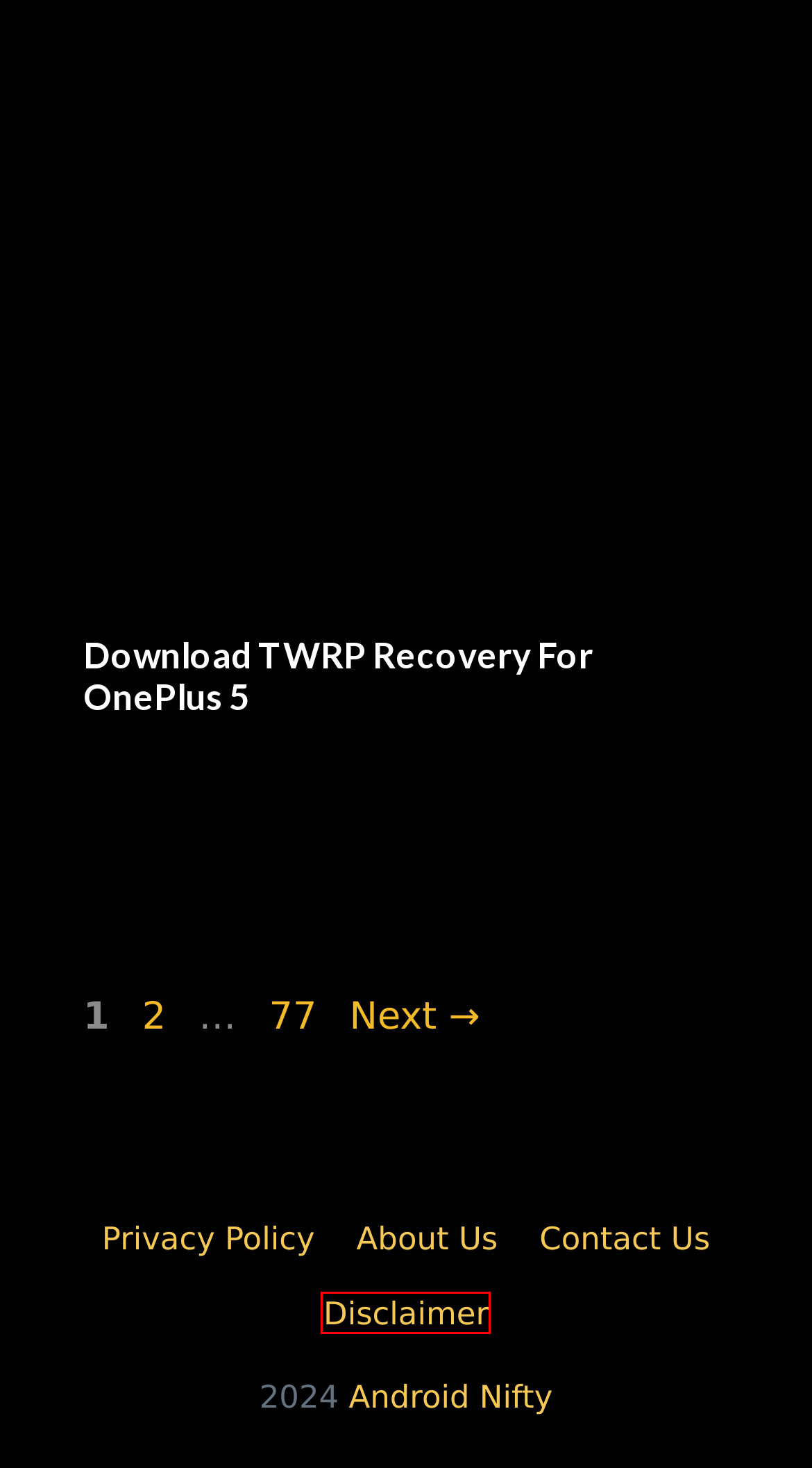Analyze the screenshot of a webpage with a red bounding box and select the webpage description that most accurately describes the new page resulting from clicking the element inside the red box. Here are the candidates:
A. Privacy Policy - Android Nifty
B. Download TWRP Recovery For OnePlus 5 - Android Nifty
C. Contact Us - Android Nifty
D. About Us - Android Nifty
E. Android Nifty - Page 77 of 77 - Custom Rom, Firmware, TWRP Recovery
F. Download TWRP Recovery For OnePlus 8 Pro - Android Nifty
G. Disclaimer - Android Nifty
H. Android Nifty - Page 2 of 77 - Custom Rom, Firmware, TWRP Recovery

G